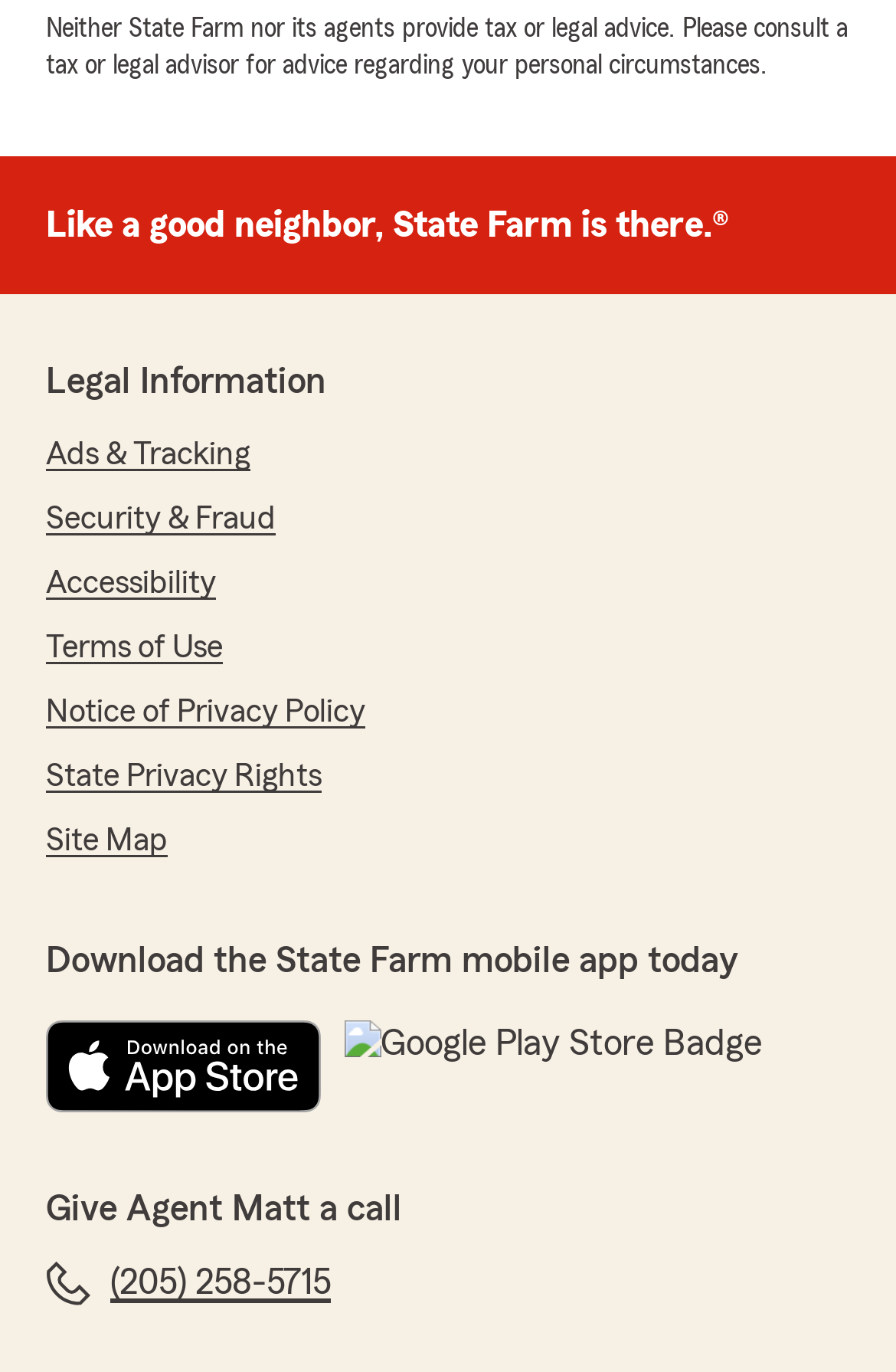Answer this question using a single word or a brief phrase:
What is the name of the mobile app that can be downloaded?

State Farm mobile app